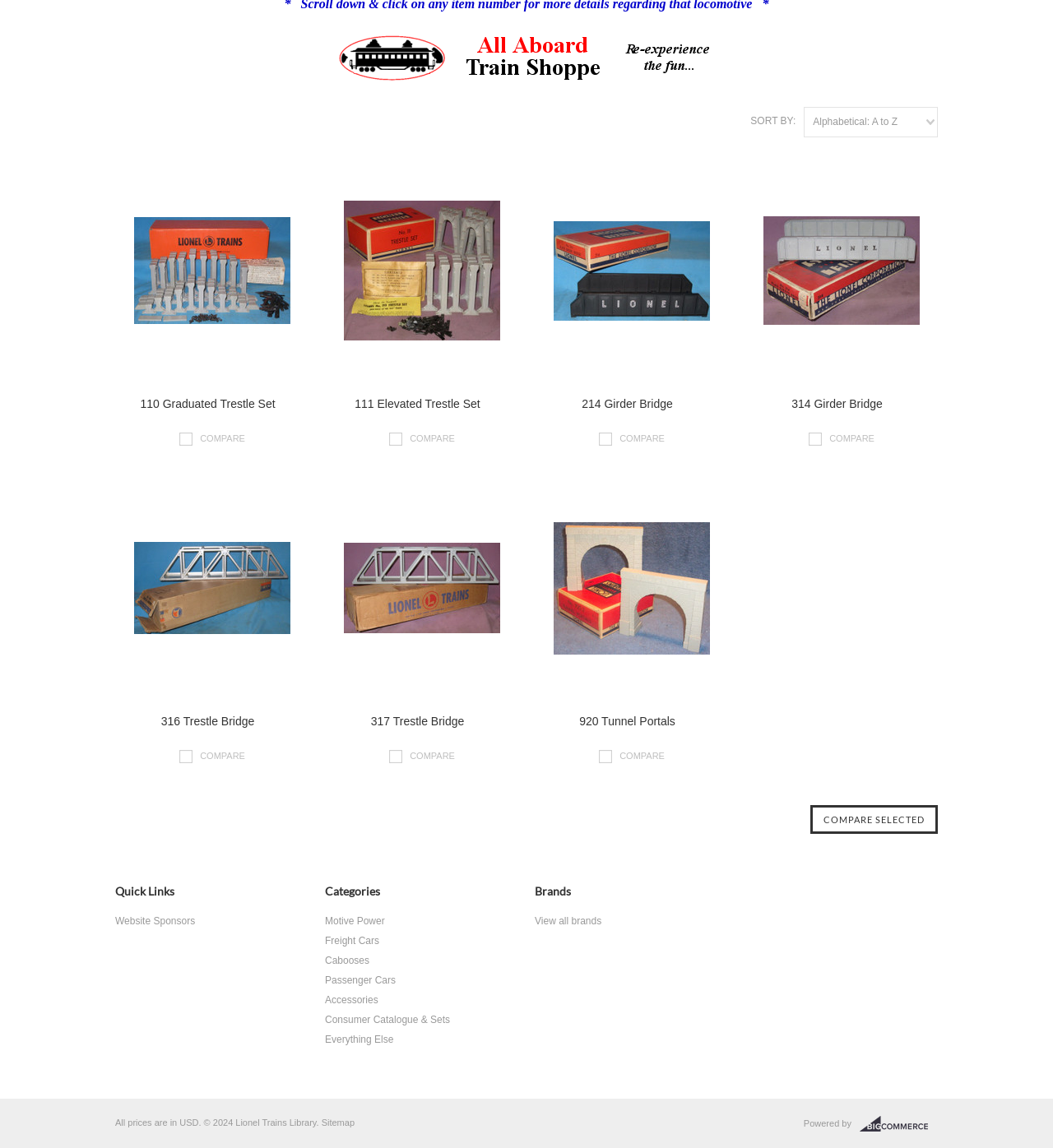Find the bounding box coordinates for the UI element whose description is: "BigCommerce". The coordinates should be four float numbers between 0 and 1, in the format [left, top, right, bottom].

[0.816, 0.971, 0.891, 0.987]